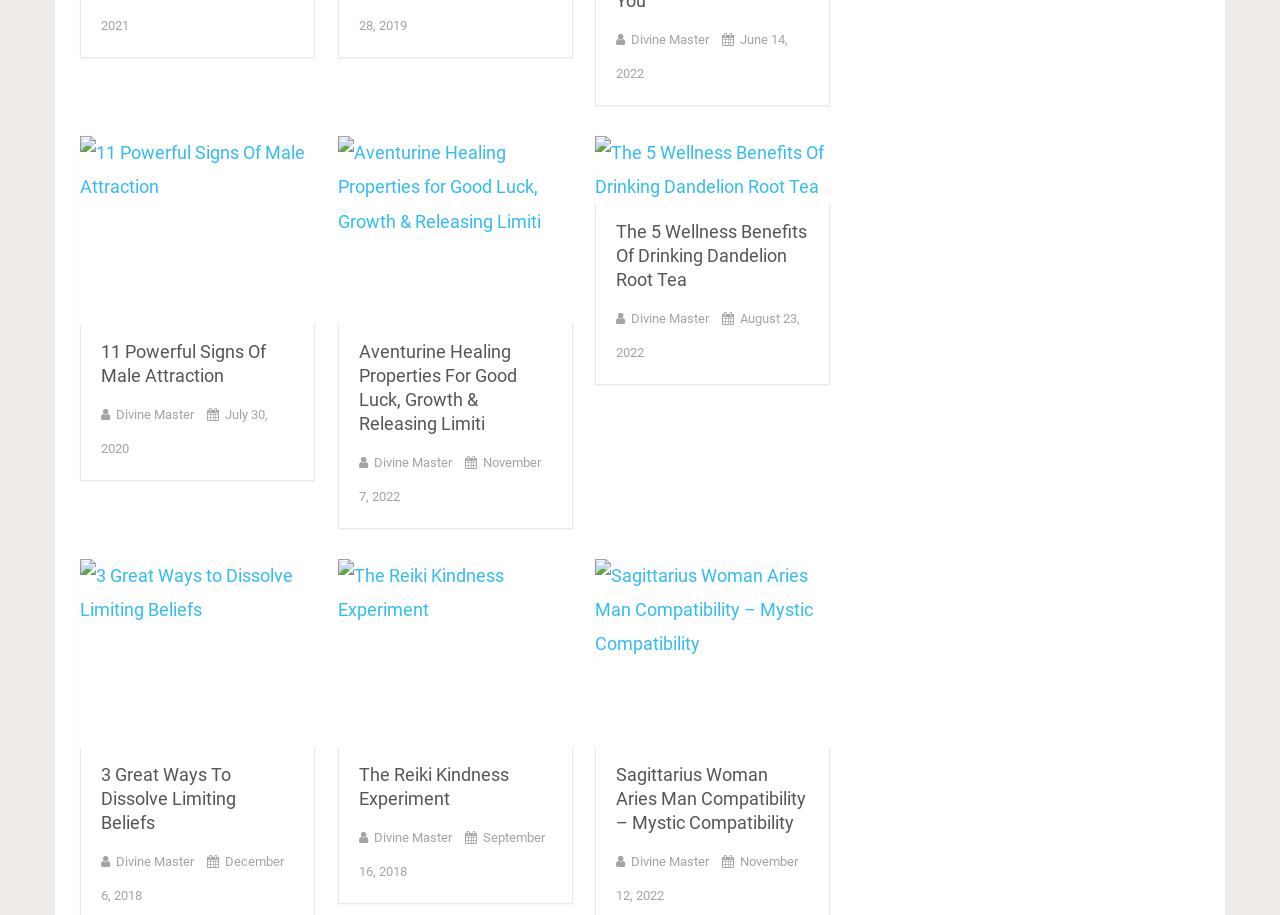Answer the question in one word or a short phrase:
What is the title of the first article?

11 Powerful Signs Of Male Attraction